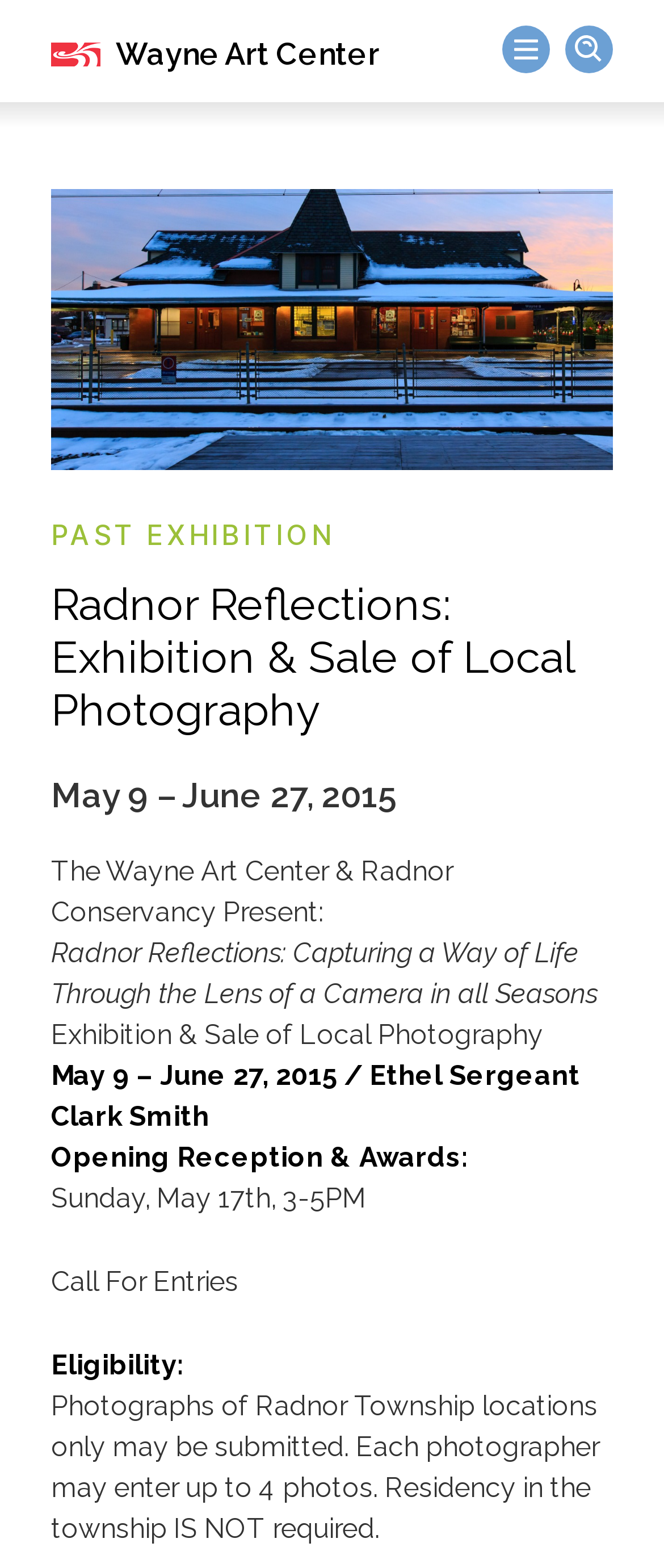What is the duration of the exhibition?
Using the image, give a concise answer in the form of a single word or short phrase.

May 9 – June 27, 2015